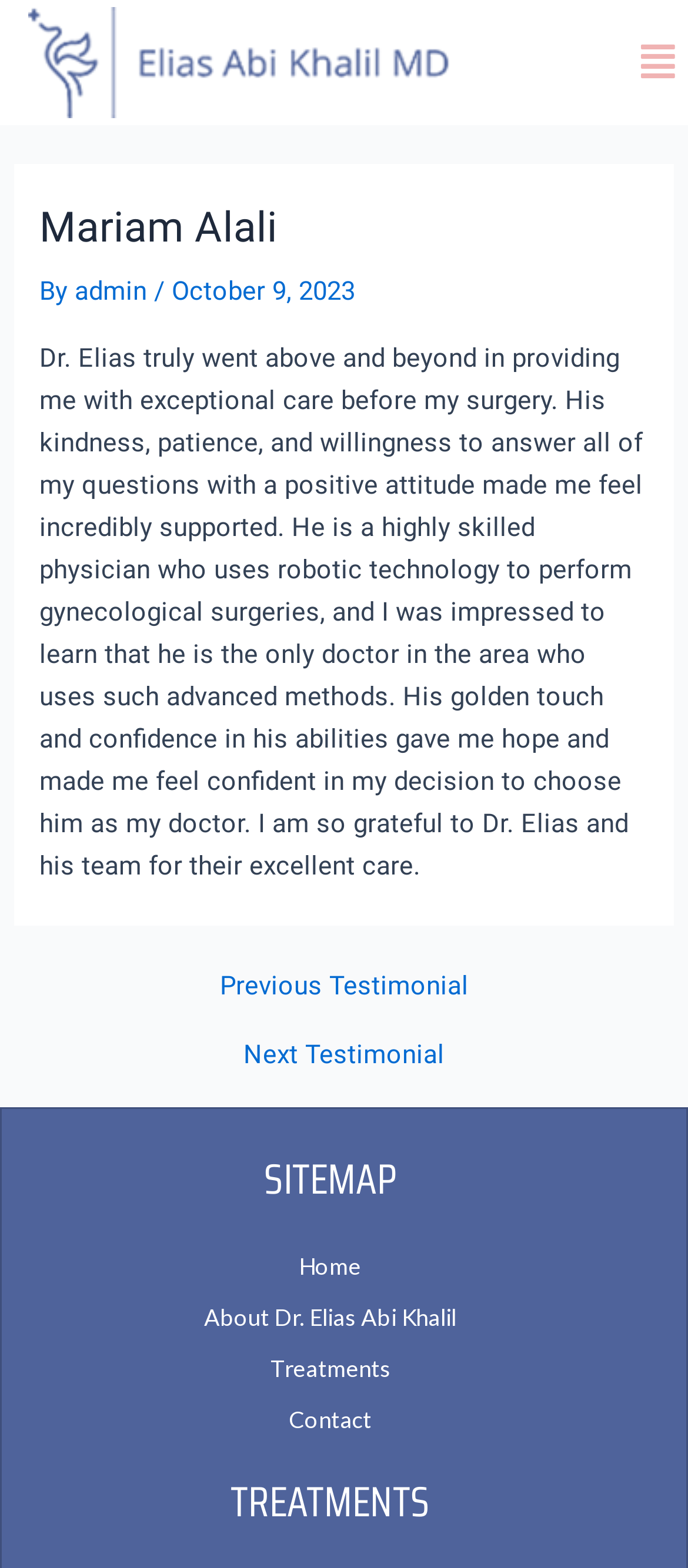Refer to the image and answer the question with as much detail as possible: How many headings are present in the sitemap section?

The sitemap section has two headings, 'SITEMAP' and 'TREATMENTS', which are used to categorize the links and treatment options listed below them.